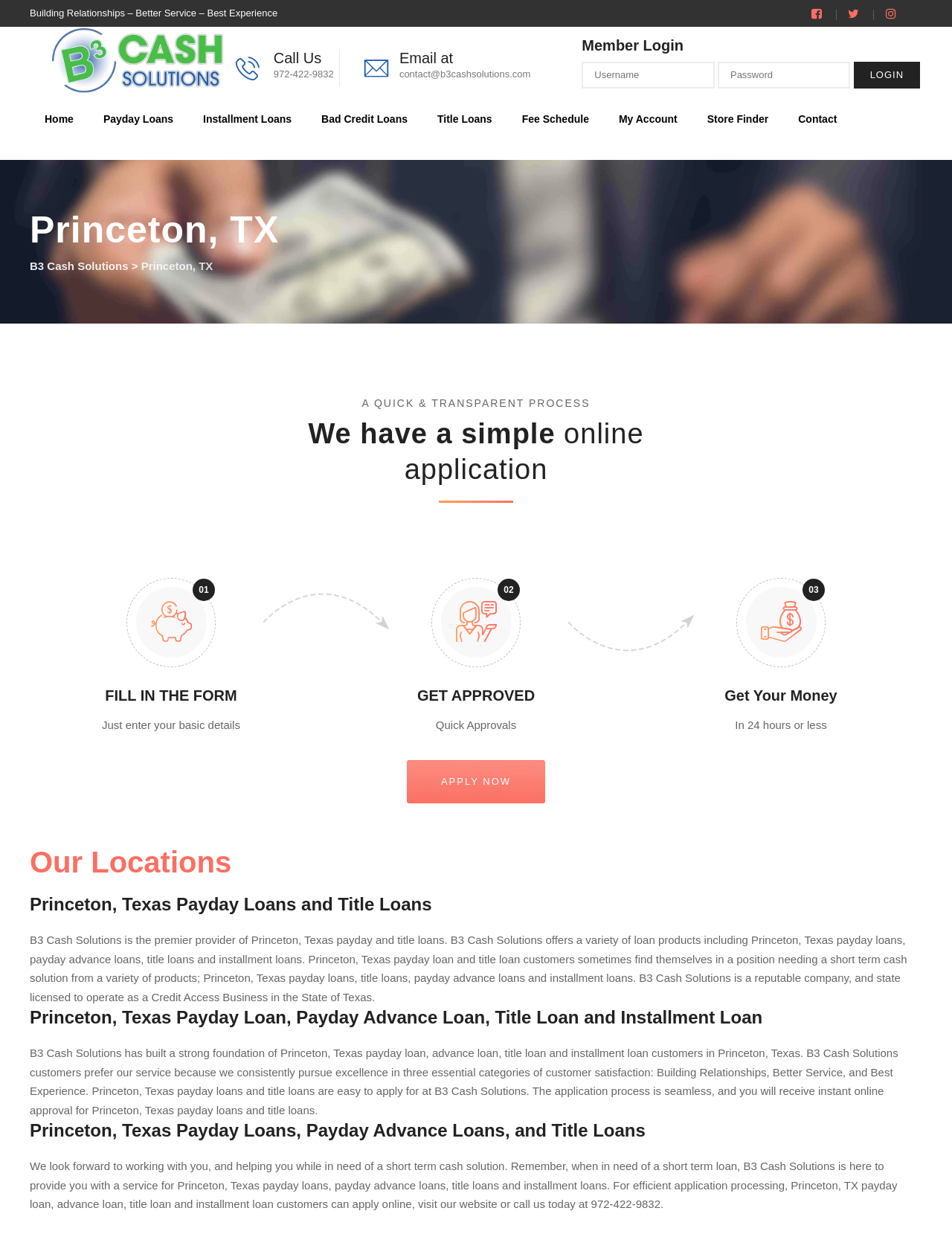Given the description of a UI element: "parent_node: LOGIN name="password" placeholder="Password"", identify the bounding box coordinates of the matching element in the webpage screenshot.

[0.754, 0.05, 0.893, 0.071]